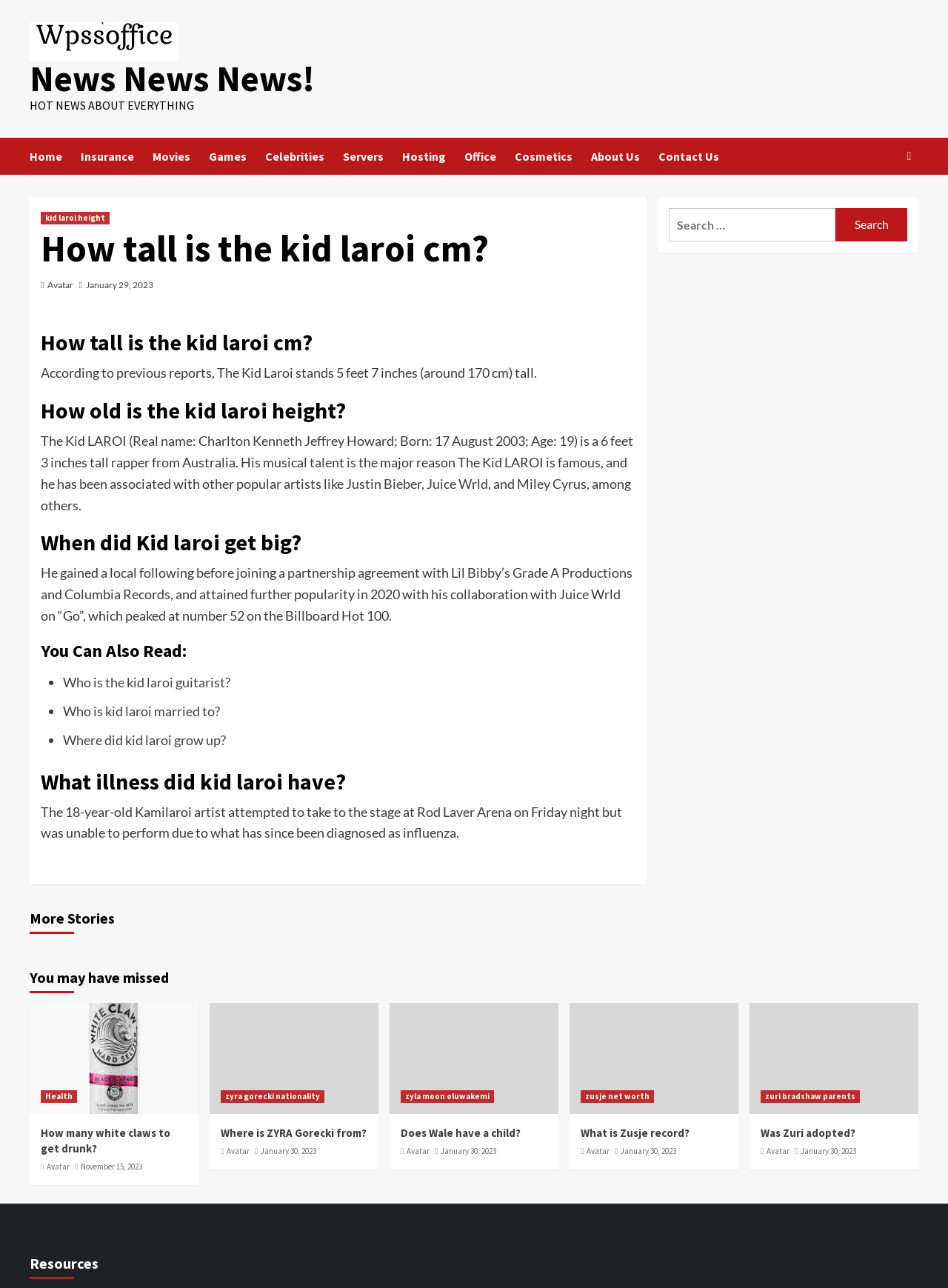How old is The Kid Laroi?
Use the image to answer the question with a single word or phrase.

19